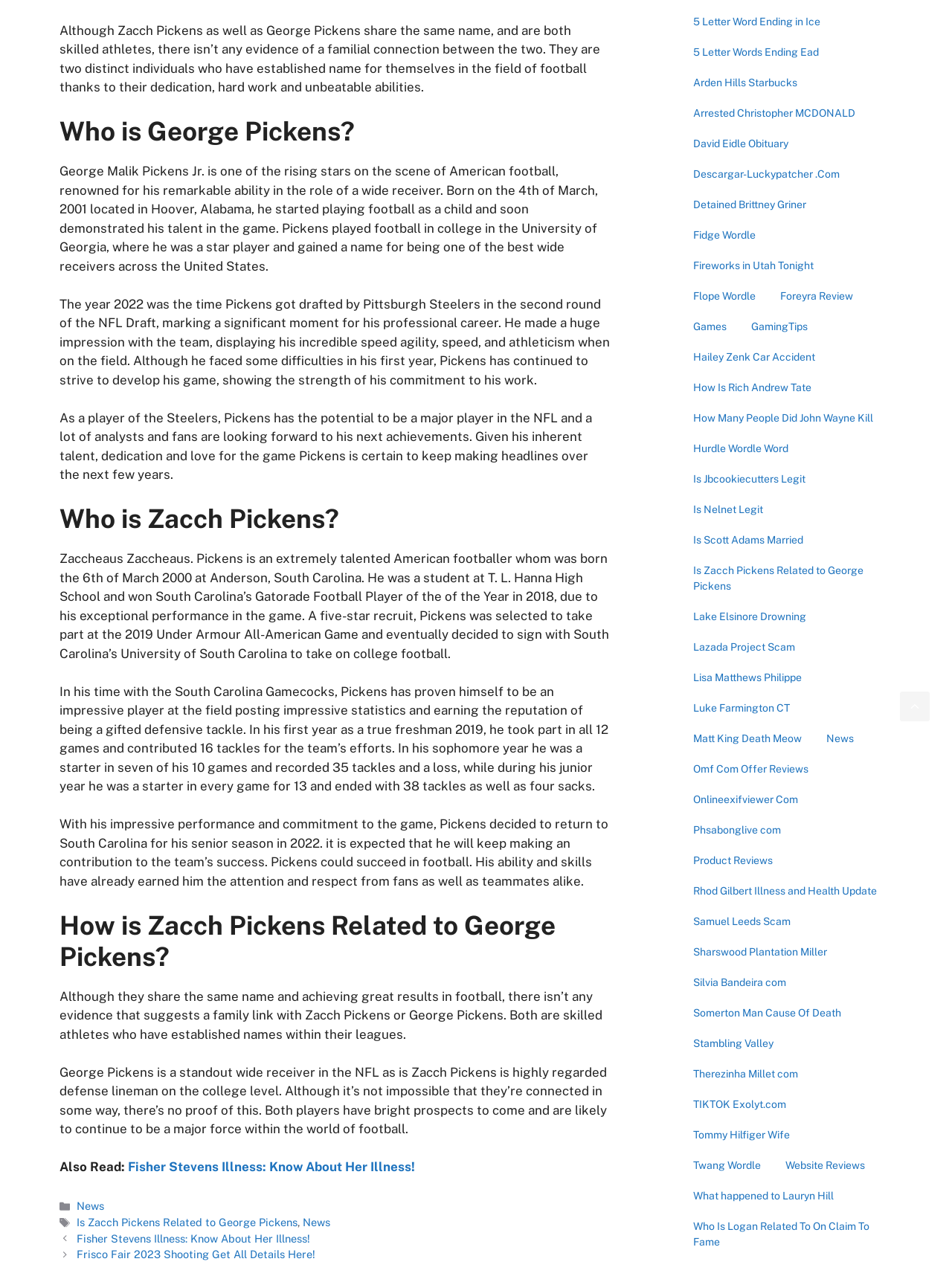Provide the bounding box coordinates, formatted as (top-left x, top-left y, bottom-right x, bottom-right y), with all values being floating point numbers between 0 and 1. Identify the bounding box of the UI element that matches the description: Foreyra Review

[0.81, 0.222, 0.905, 0.24]